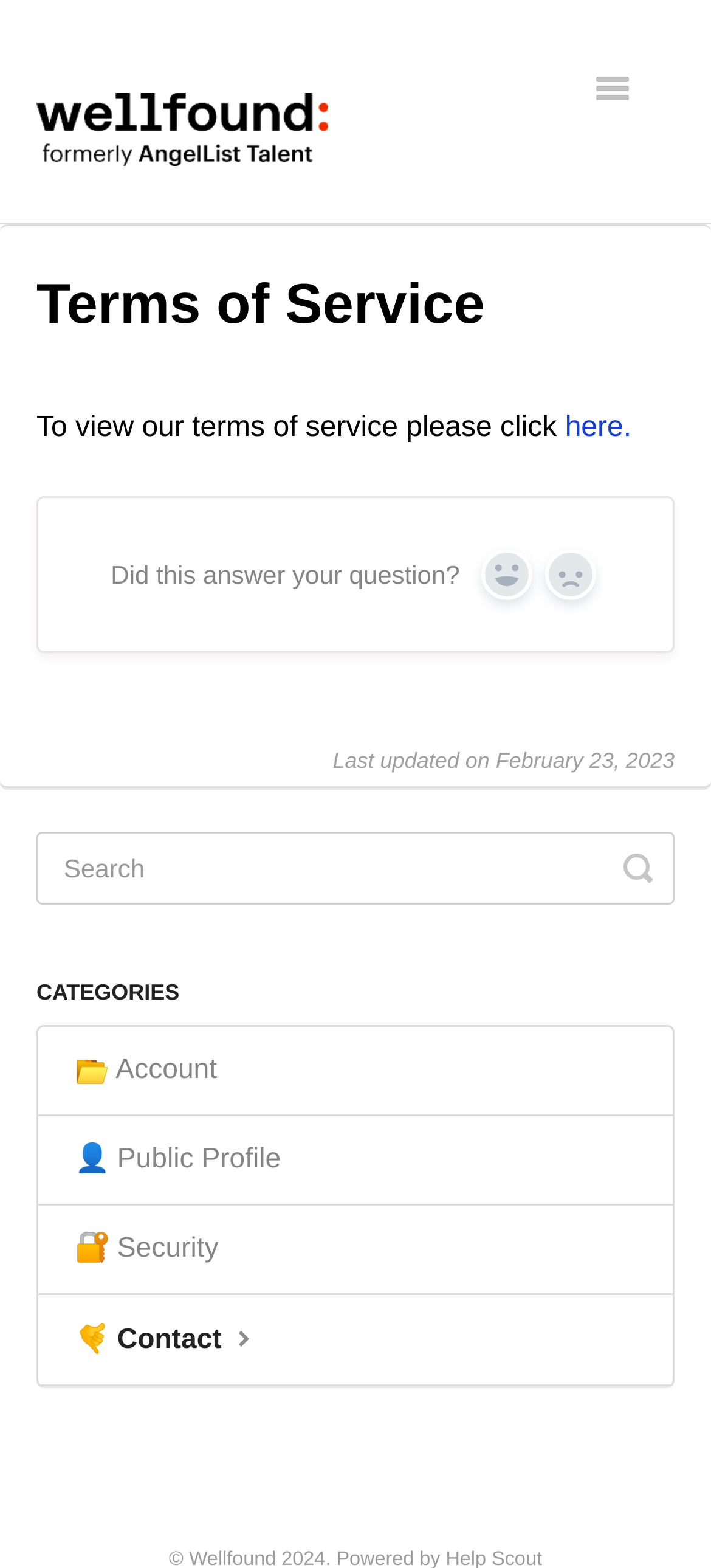Look at the image and give a detailed response to the following question: What is the purpose of the 'Toggle Navigation' button?

The 'Toggle Navigation' button is located at the top right corner of the webpage, and its purpose is to toggle the navigation menu, allowing users to access different sections of the webpage.